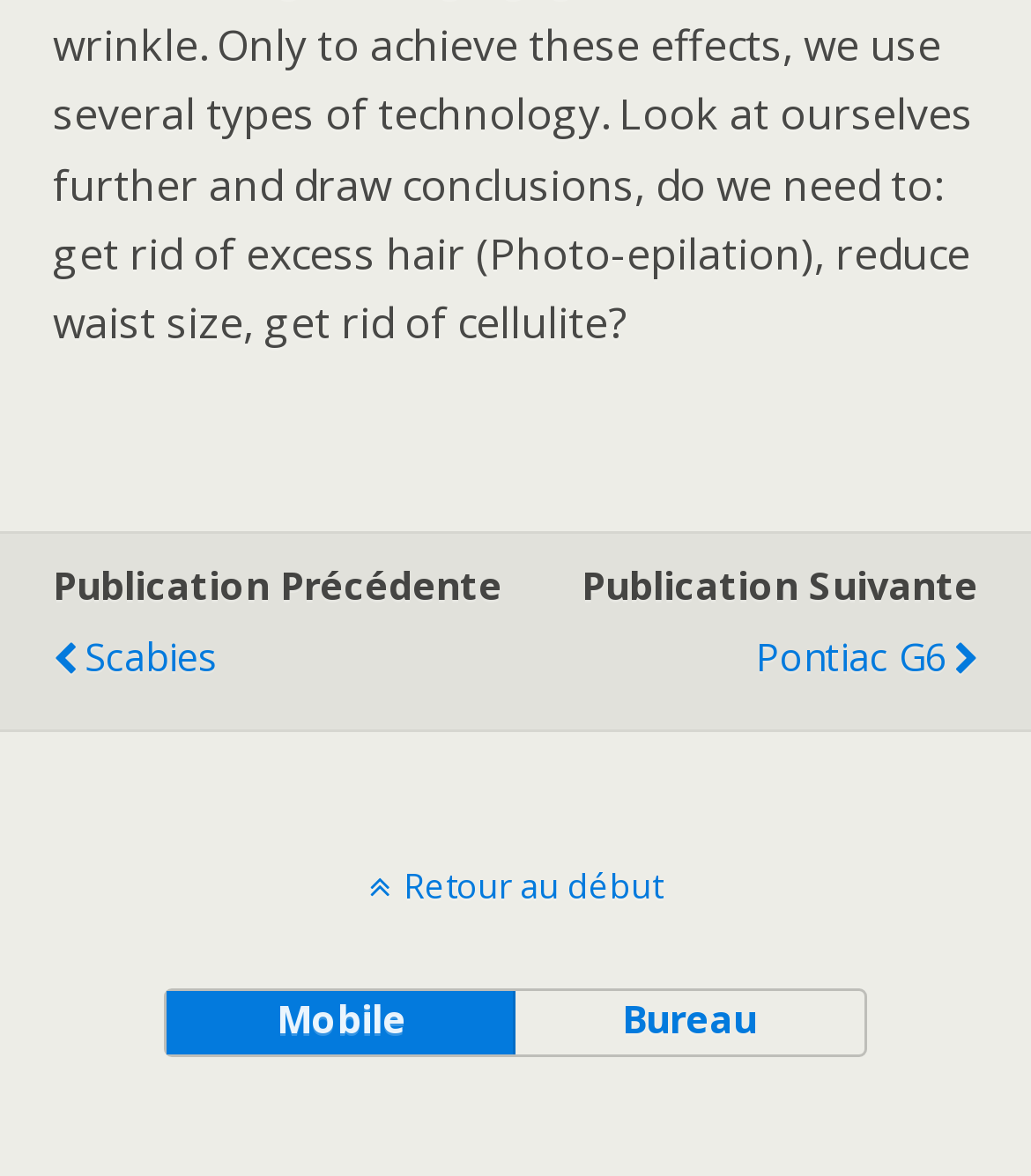Provide your answer to the question using just one word or phrase: How many buttons are there?

2